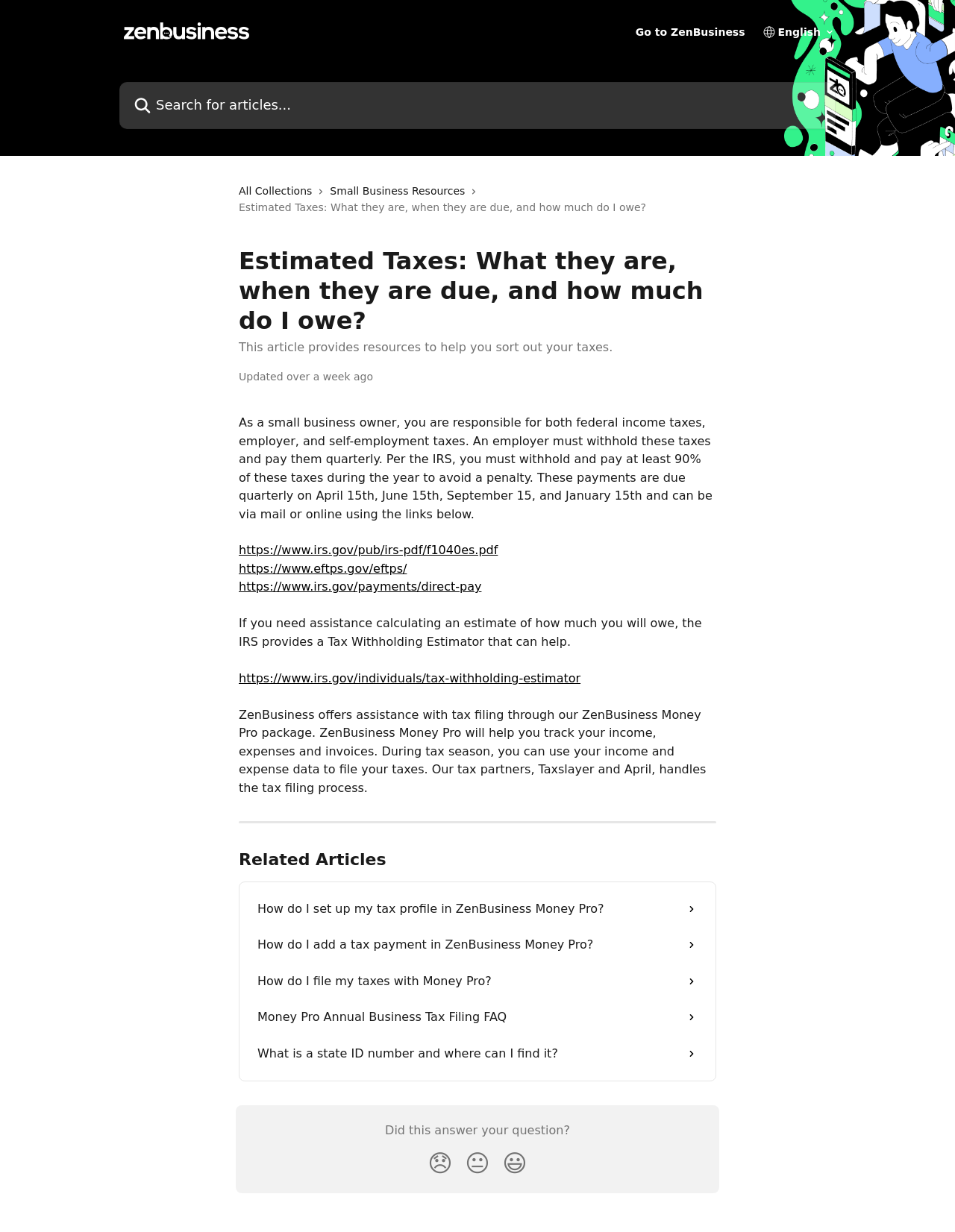Identify the bounding box for the UI element described as: "name="q" placeholder="Search for articles..."". The coordinates should be four float numbers between 0 and 1, i.e., [left, top, right, bottom].

[0.125, 0.067, 0.875, 0.105]